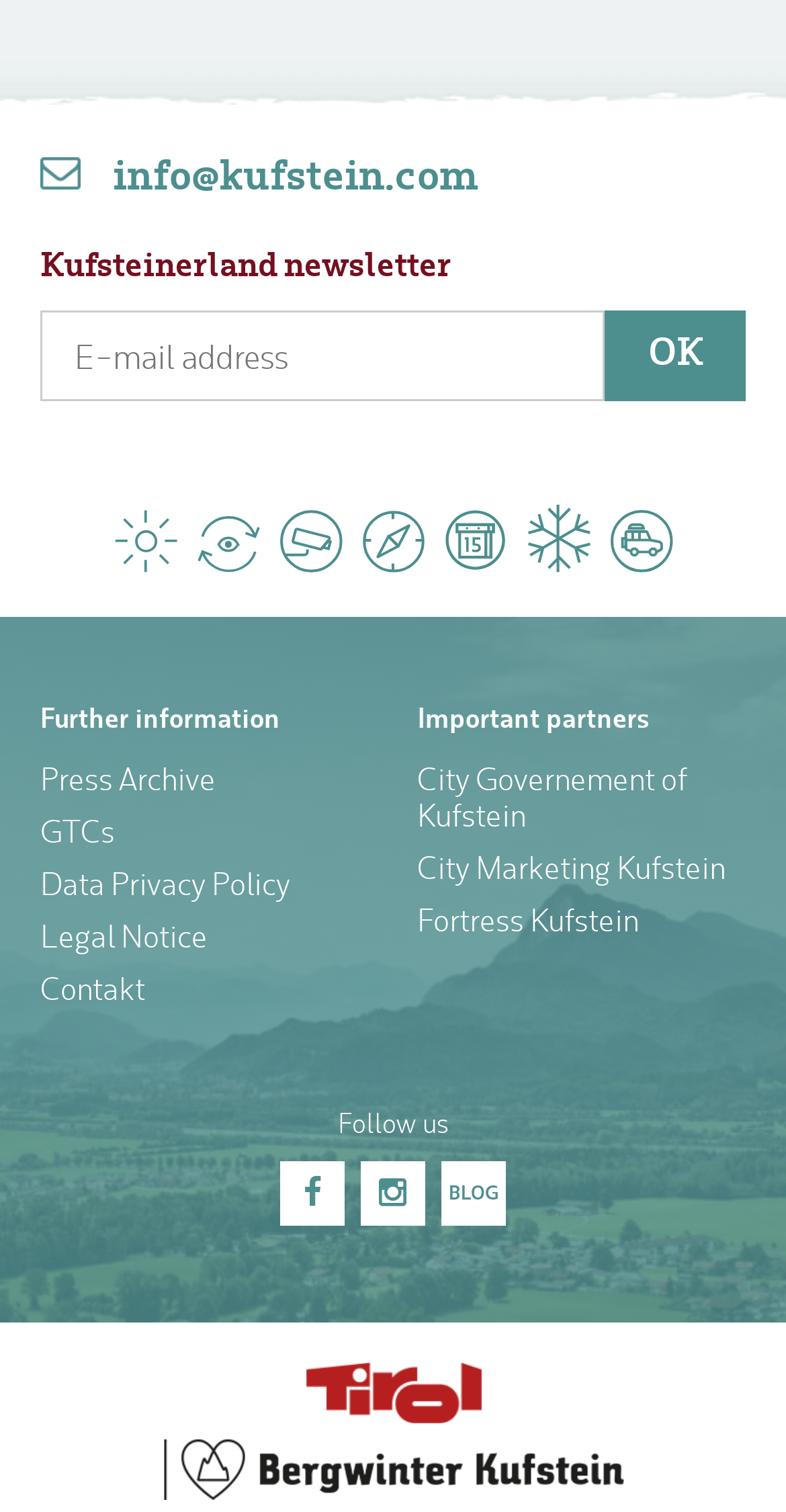Kindly determine the bounding box coordinates for the area that needs to be clicked to execute this instruction: "Follow on Facebook".

[0.356, 0.768, 0.438, 0.811]